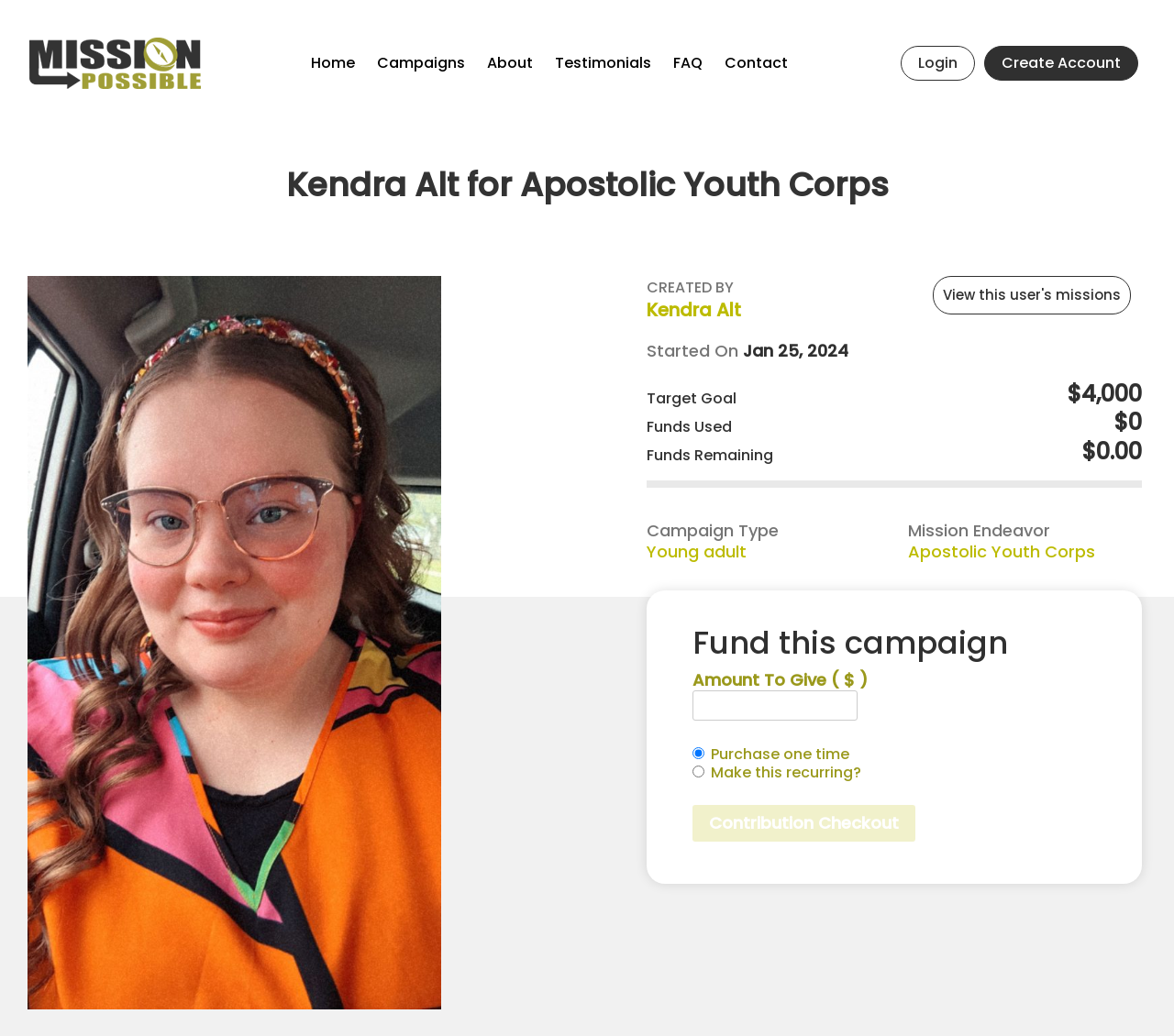What is the target goal of the campaign?
Look at the image and answer the question with a single word or phrase.

$4,000